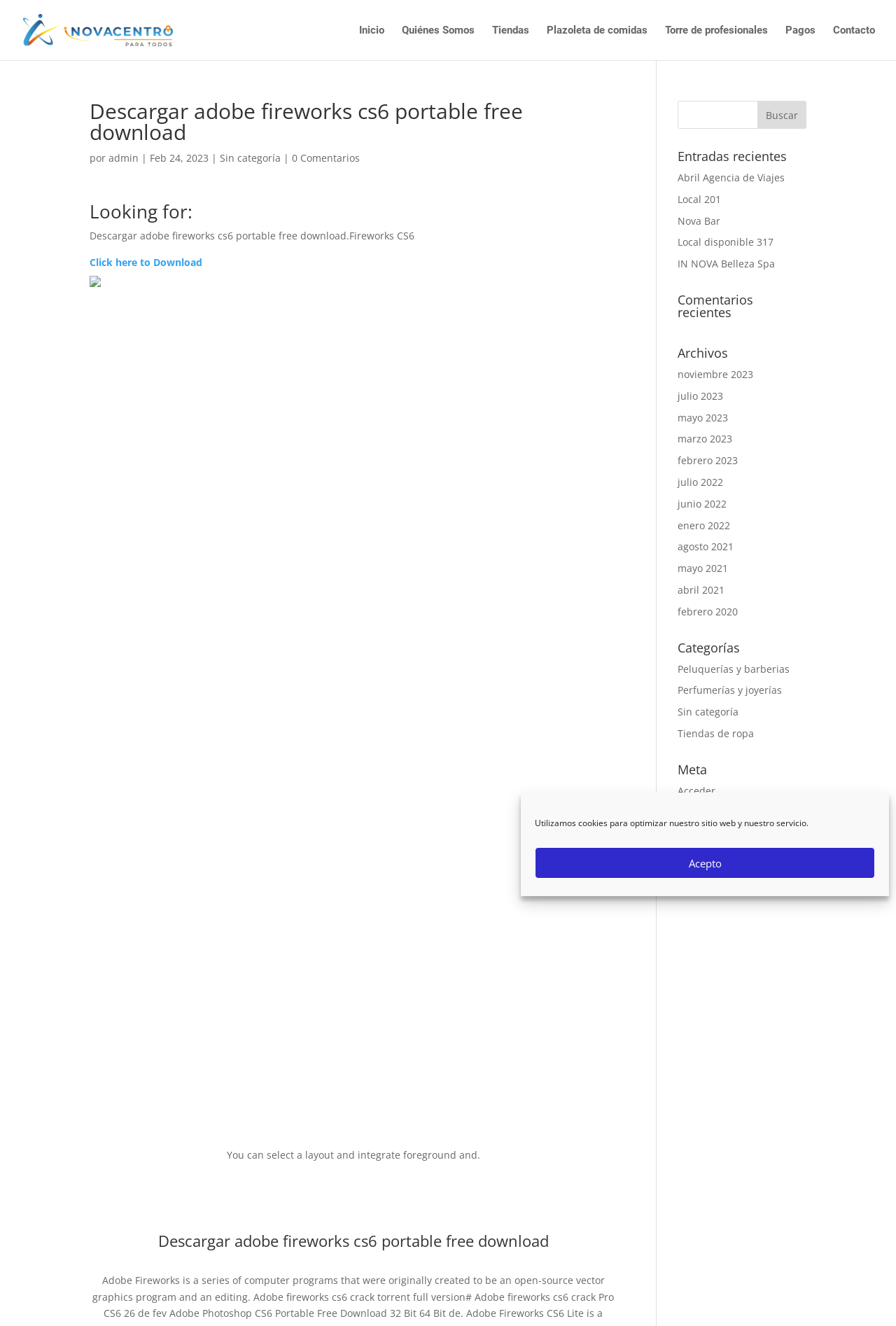What is the category of the post 'Abril Agencia de Viajes'?
Answer the question with just one word or phrase using the image.

Sin categoría